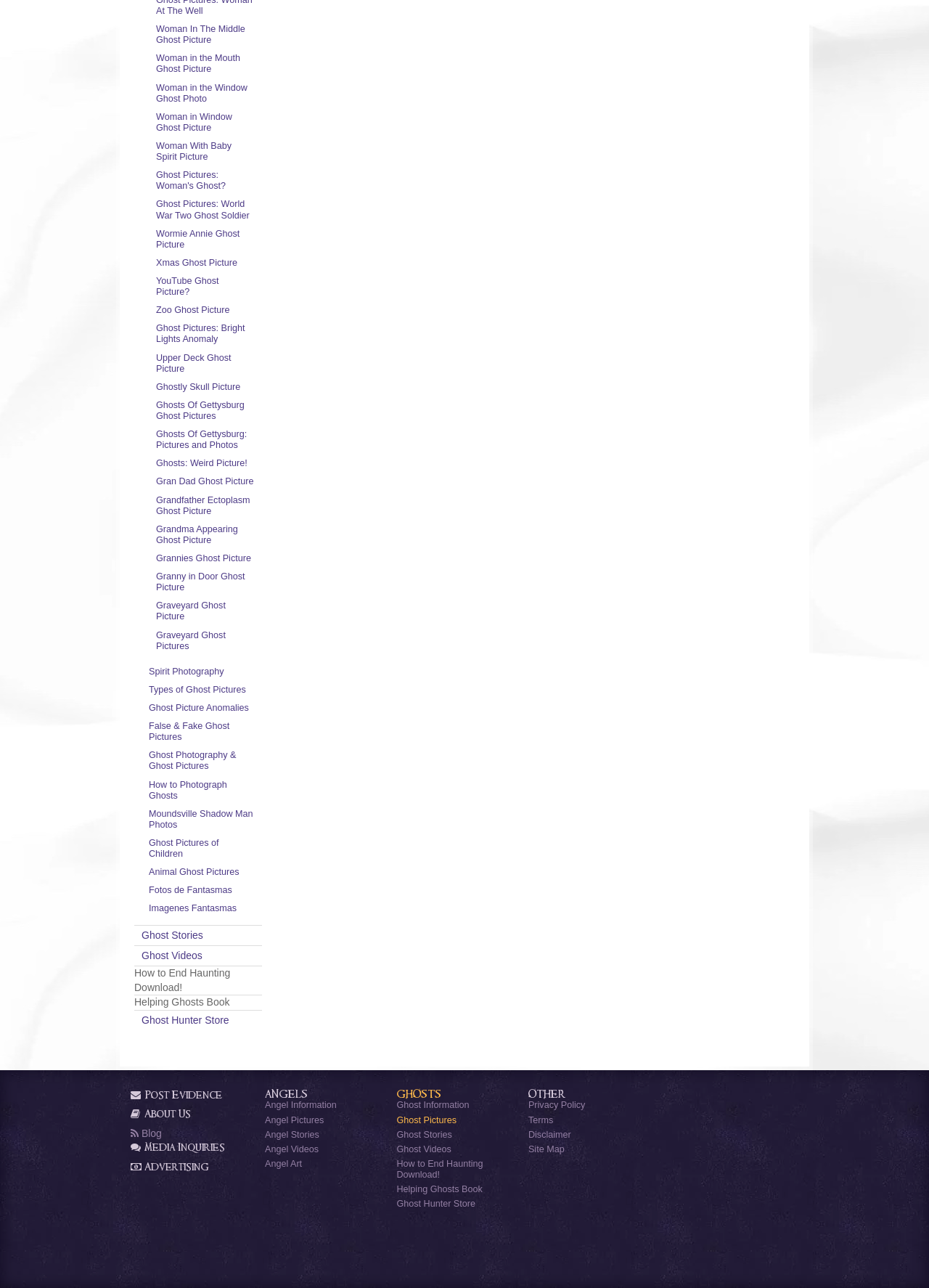Answer this question using a single word or a brief phrase:
What is the purpose of the link 'Spirit Photography'?

To provide information on spirit photography